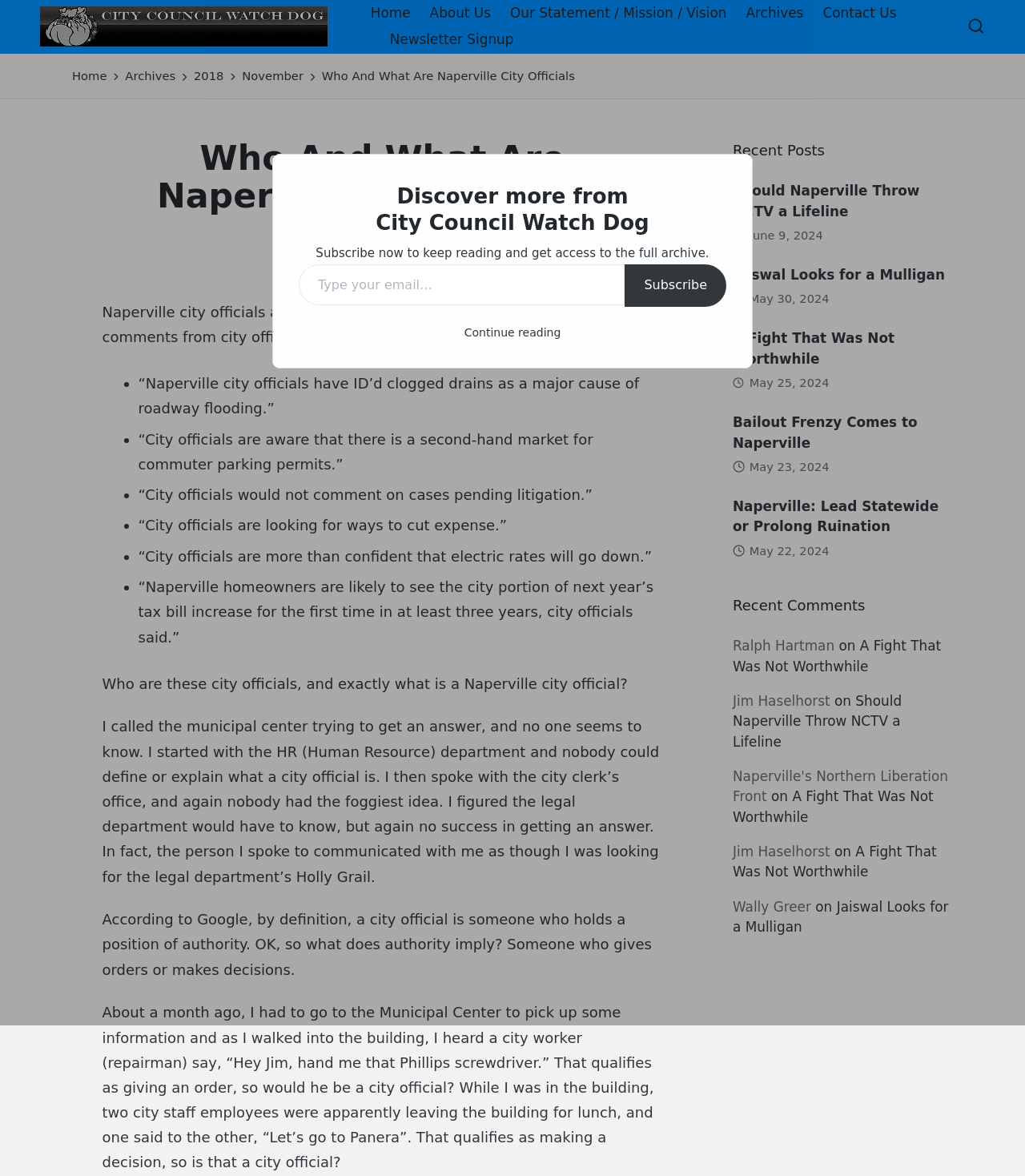Please identify the coordinates of the bounding box that should be clicked to fulfill this instruction: "Click the TRAFO logo".

None